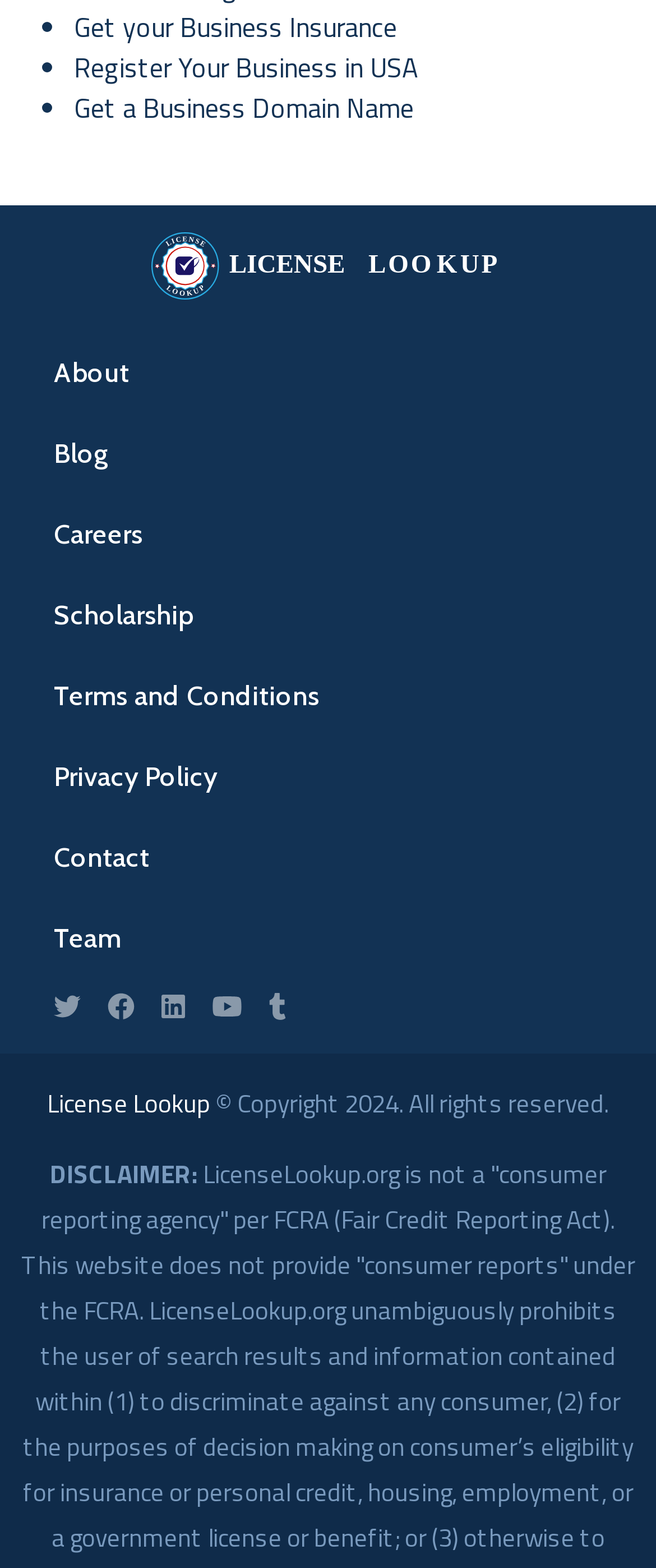Please determine the bounding box coordinates of the section I need to click to accomplish this instruction: "Register your business in USA".

[0.113, 0.03, 0.638, 0.055]